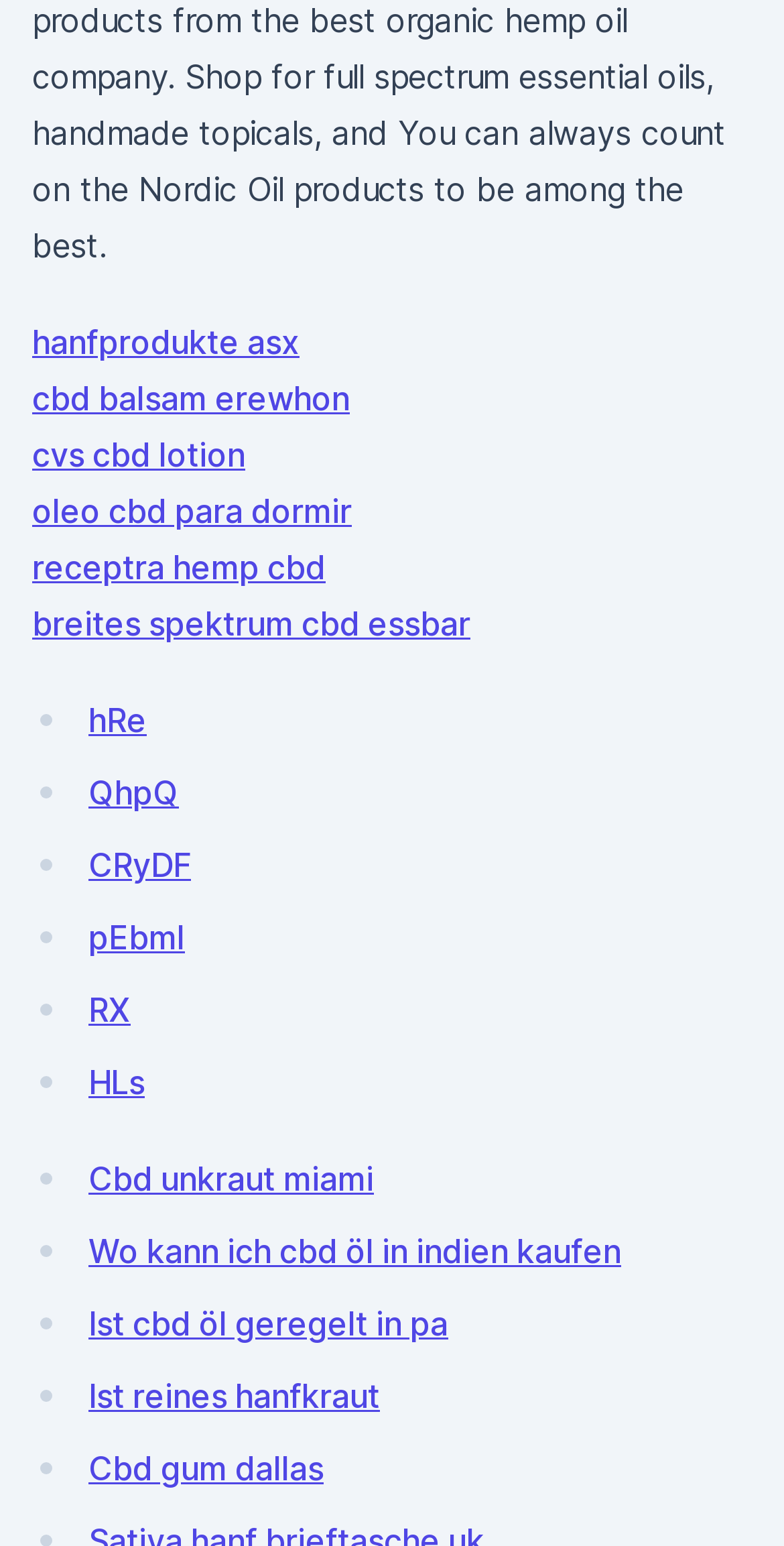Using the element description provided, determine the bounding box coordinates in the format (top-left x, top-left y, bottom-right x, bottom-right y). Ensure that all values are floating point numbers between 0 and 1. Element description: hanfprodukte asx

[0.041, 0.208, 0.382, 0.234]